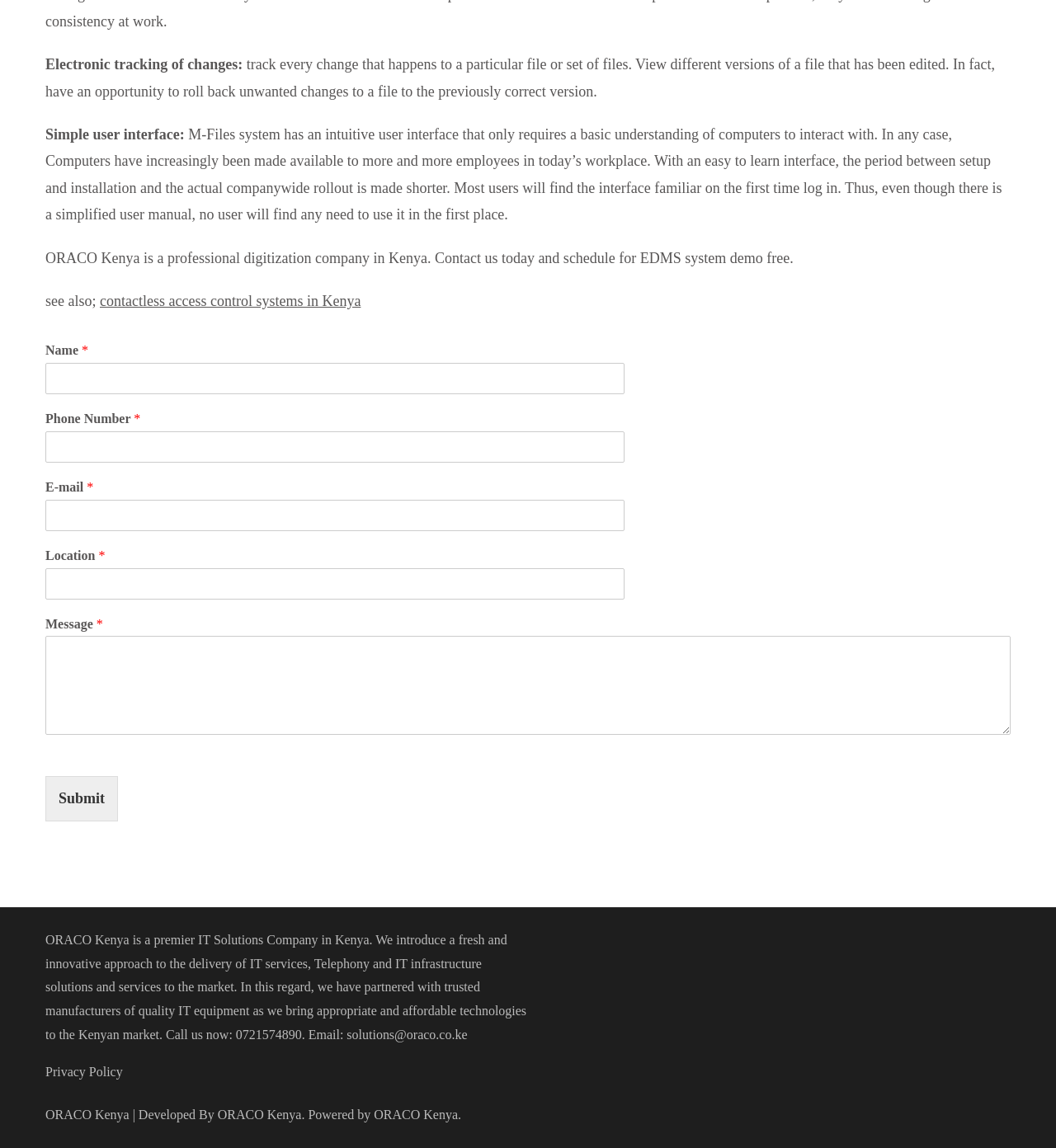What is the purpose of the M-Files system?
Please respond to the question with a detailed and informative answer.

The purpose of the M-Files system is to track changes to files, as mentioned in the text 'track every change that happens to a particular file or set of files. View different versions of a file that has been edited. In fact, have an opportunity to roll back unwanted changes to a file to the previously correct version.'.